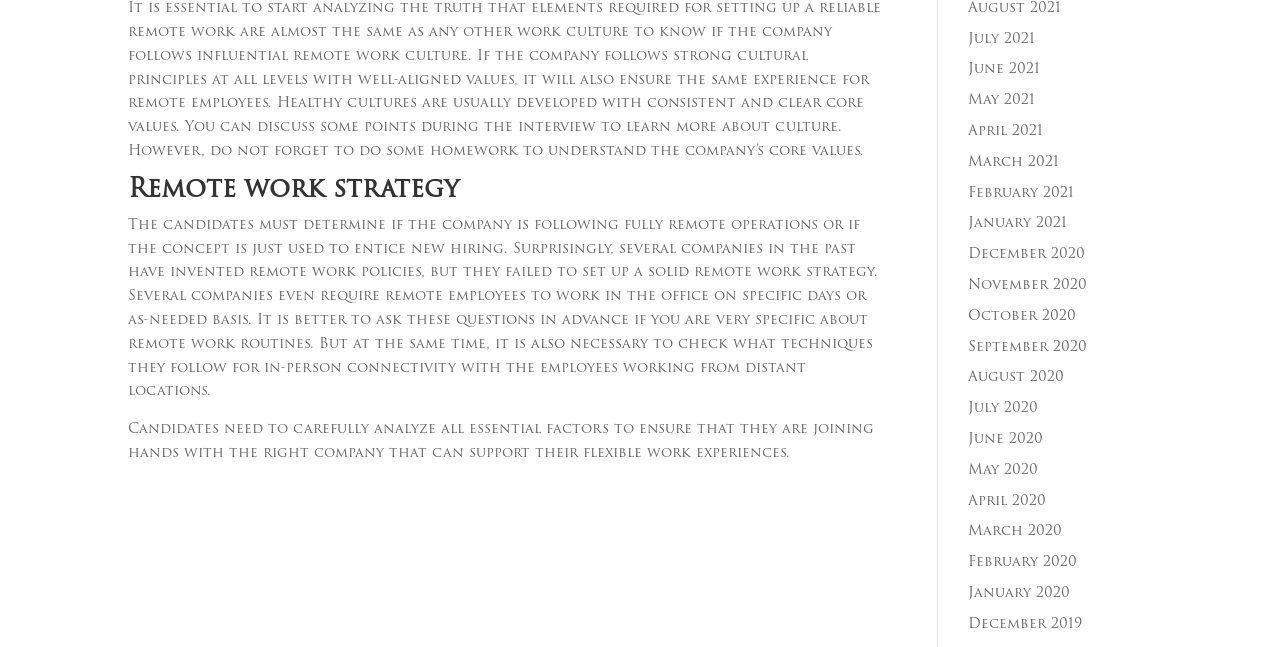Please identify the bounding box coordinates of the clickable region that I should interact with to perform the following instruction: "Read about remote work strategy". The coordinates should be expressed as four float numbers between 0 and 1, i.e., [left, top, right, bottom].

[0.1, 0.275, 0.689, 0.33]